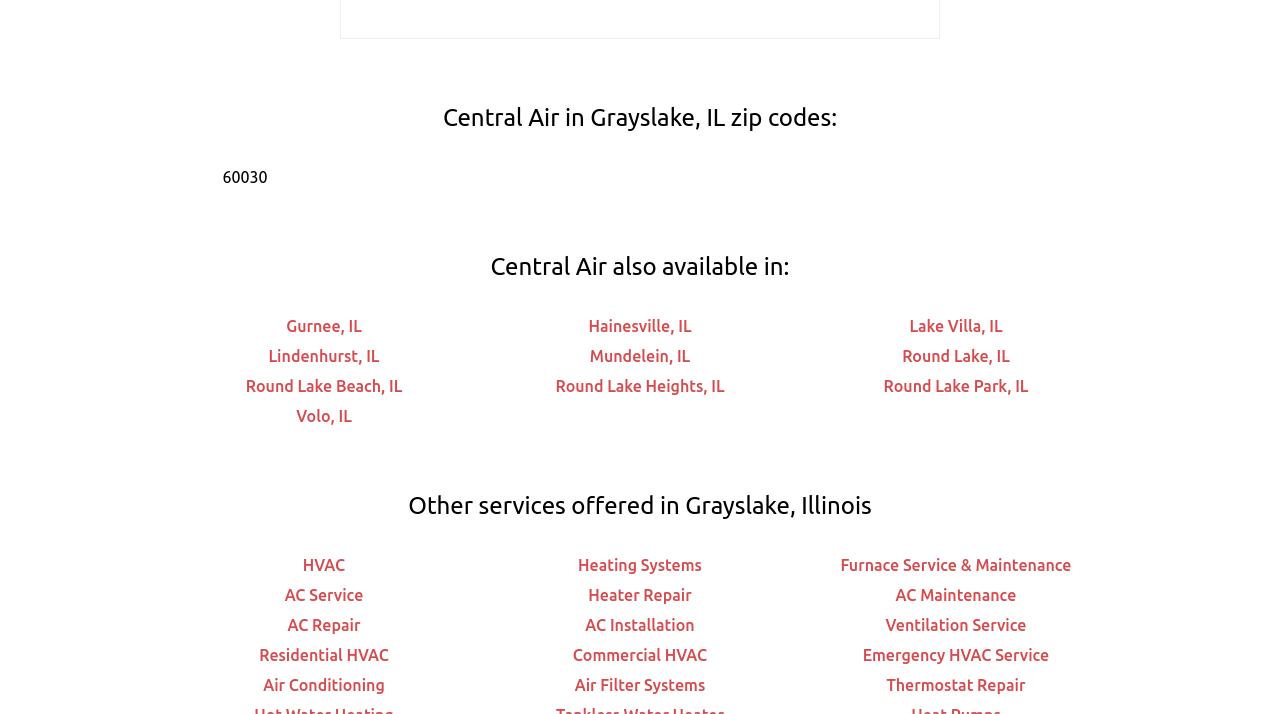What is the zip code for Grayslake, IL?
Can you give a detailed and elaborate answer to the question?

The answer can be found in the static text element with the bounding box coordinates [0.174, 0.236, 0.209, 0.261], which is located directly below the heading 'Central Air in Grayslake, IL zip codes:'.